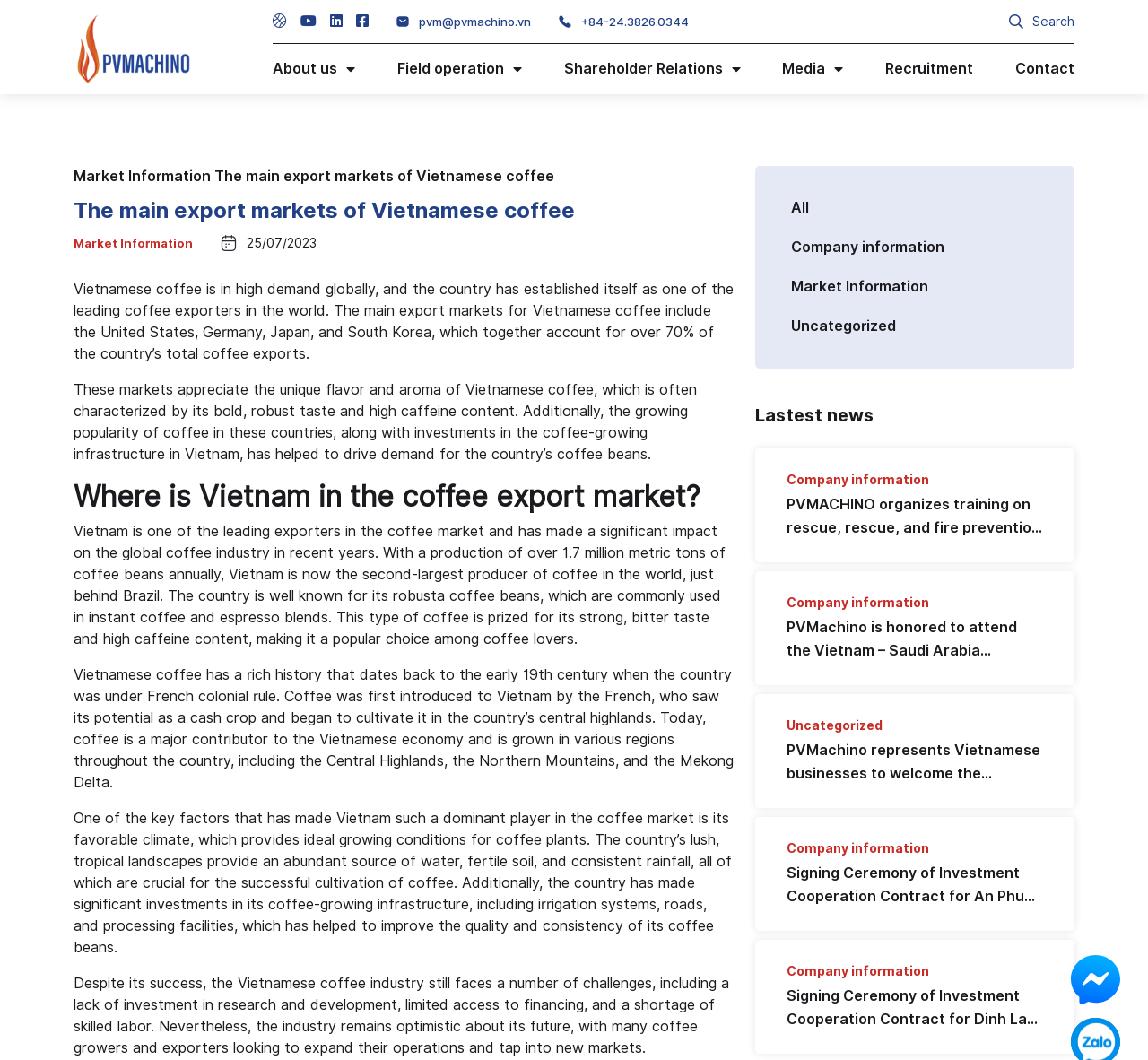Provide your answer in a single word or phrase: 
What is the company name?

Petro Machinery – Technology joint Stock Company (PV Machino)